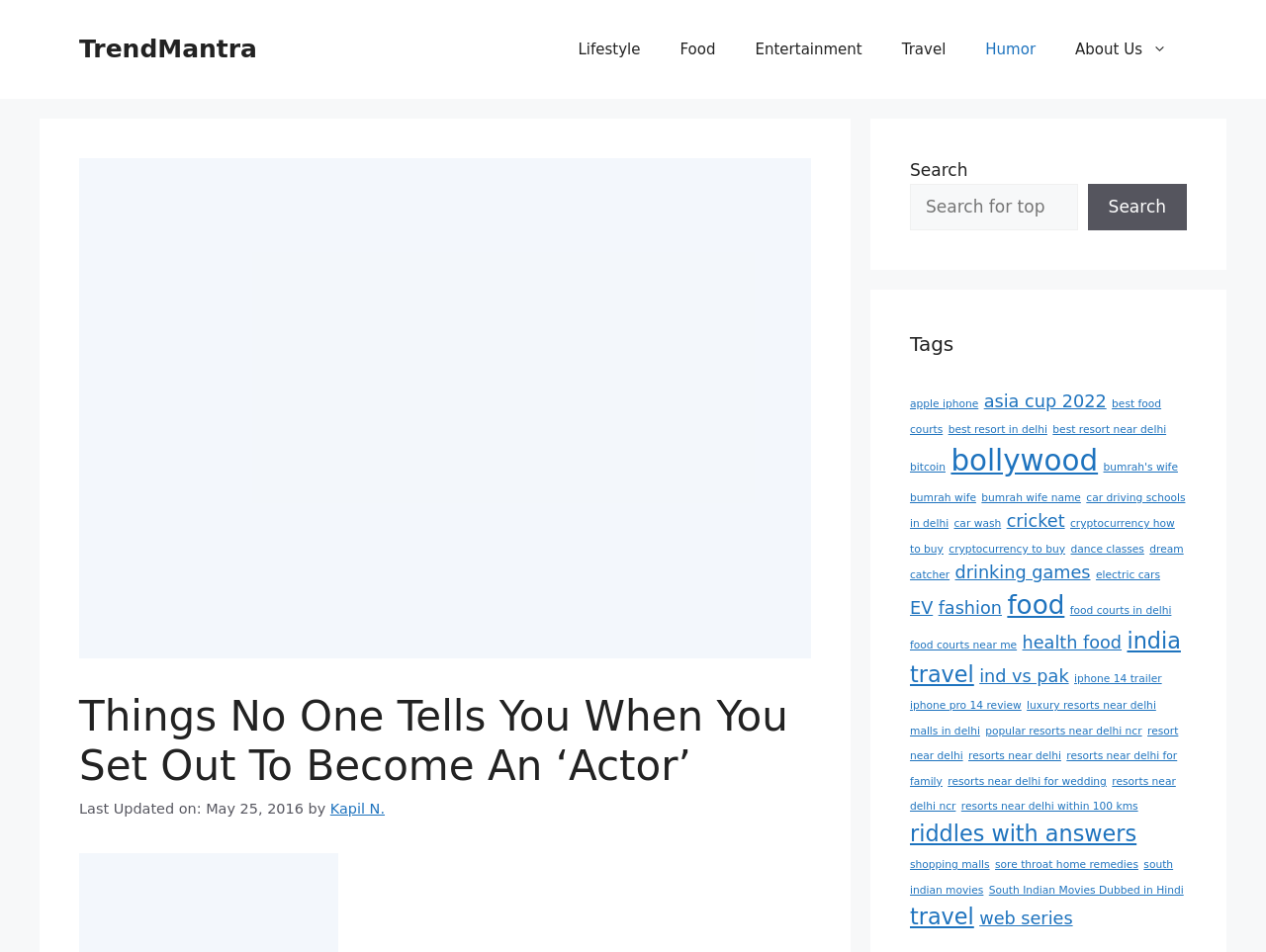Please determine the bounding box coordinates for the element that should be clicked to follow these instructions: "Visit the 'Facebook' page".

None